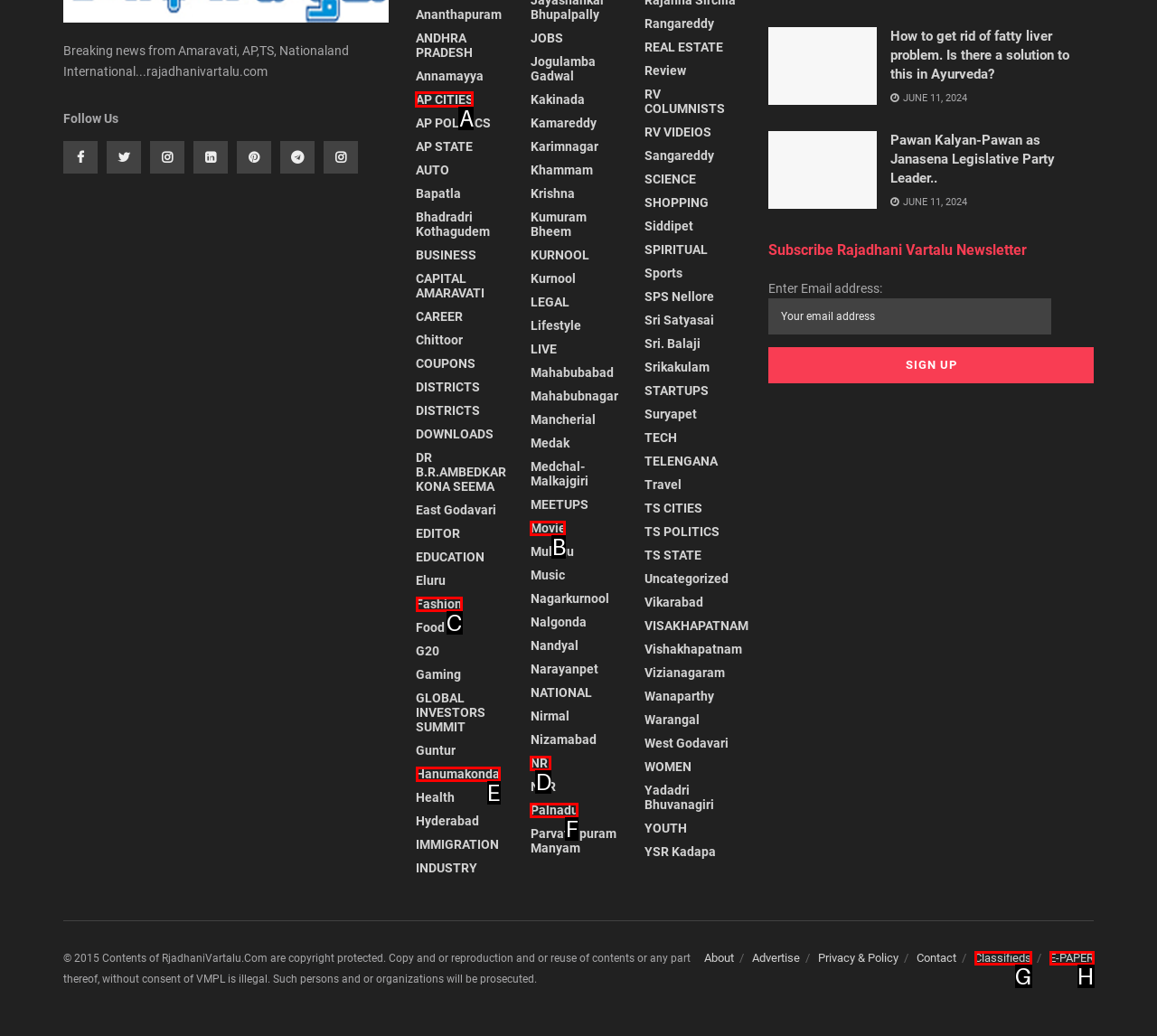Identify the correct letter of the UI element to click for this task: Go to AP CITIES
Respond with the letter from the listed options.

A